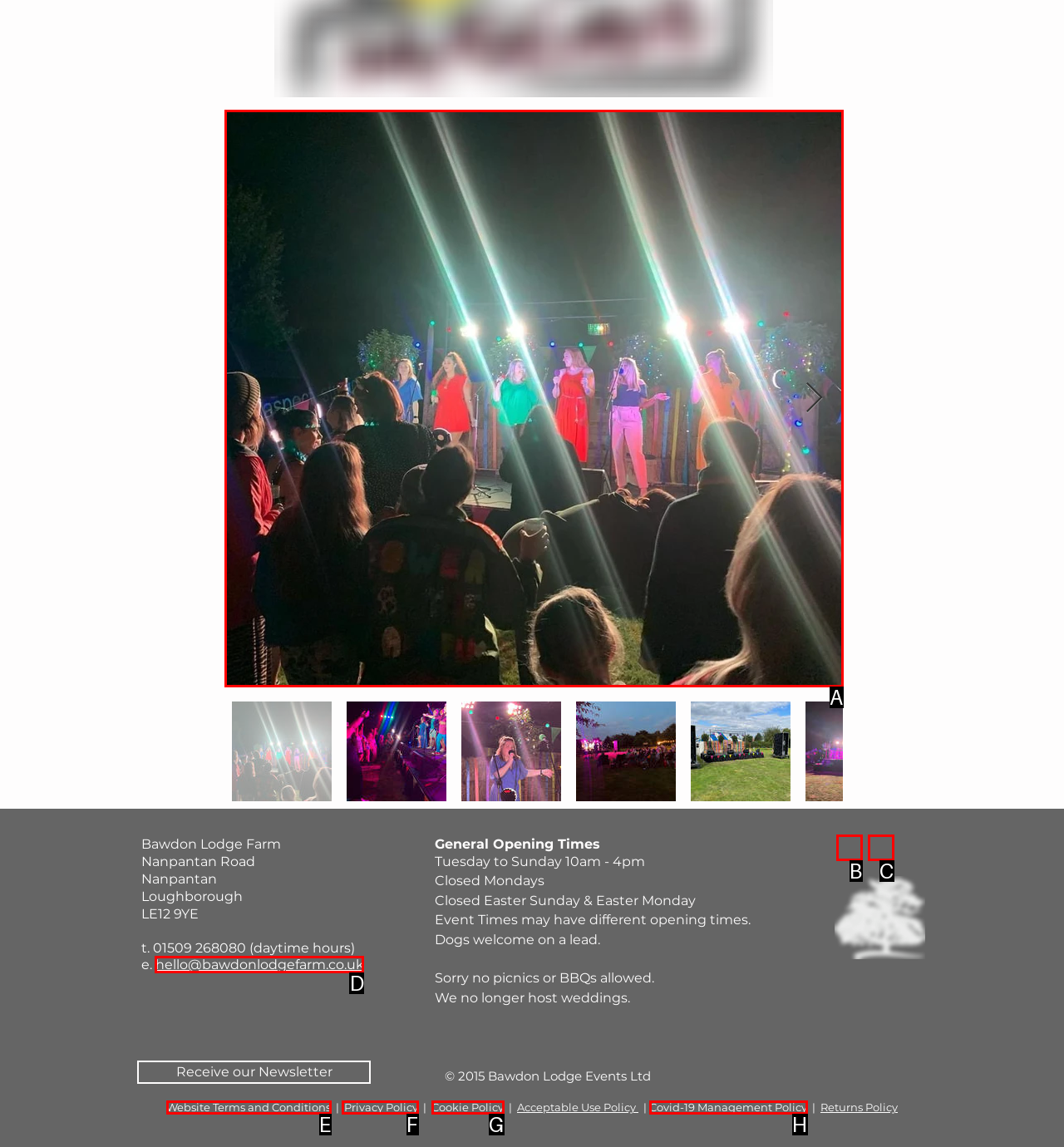Tell me the letter of the correct UI element to click for this instruction: Send an email. Answer with the letter only.

D